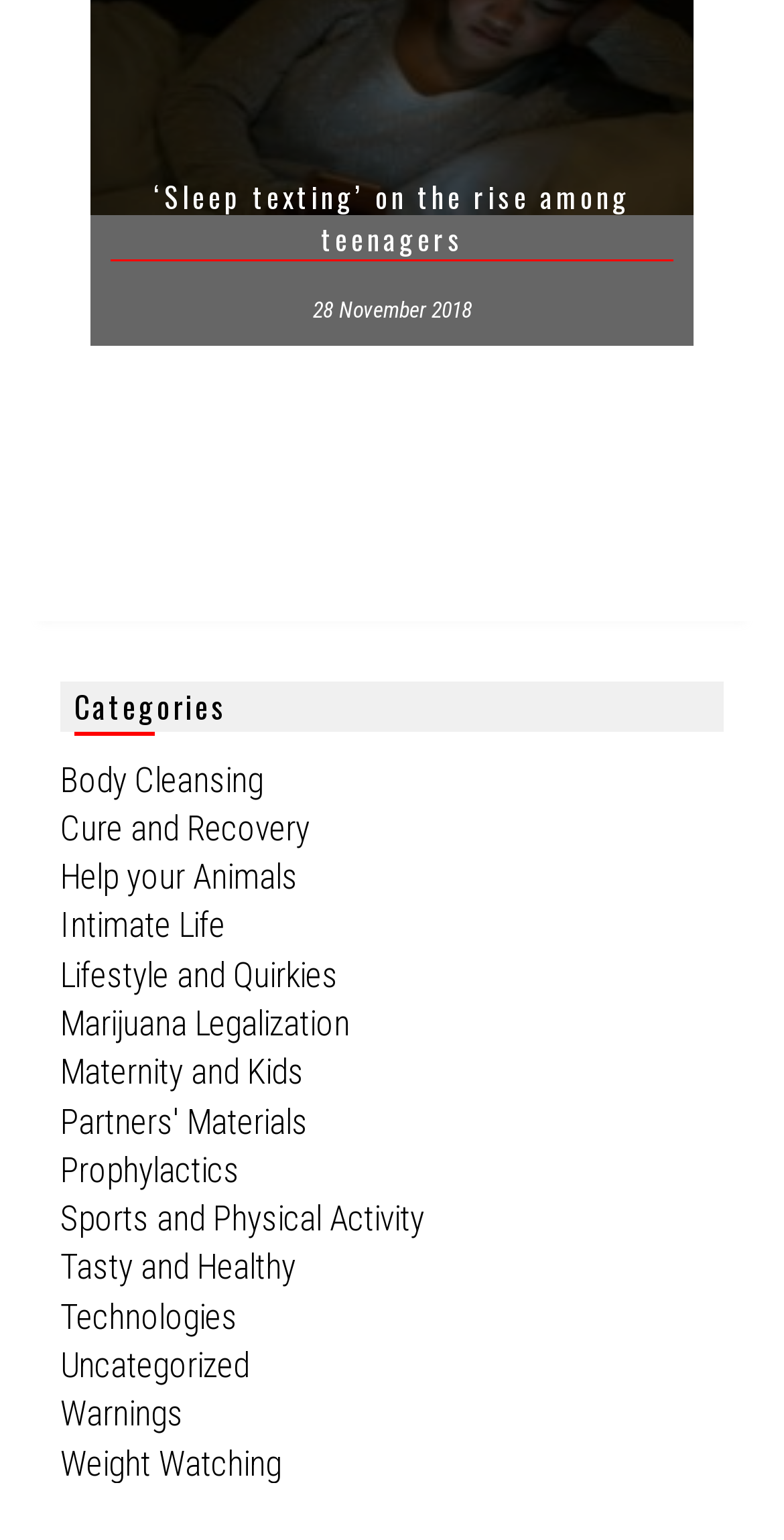Is 'Tasty and Healthy' a category related to food? Based on the screenshot, please respond with a single word or phrase.

Likely